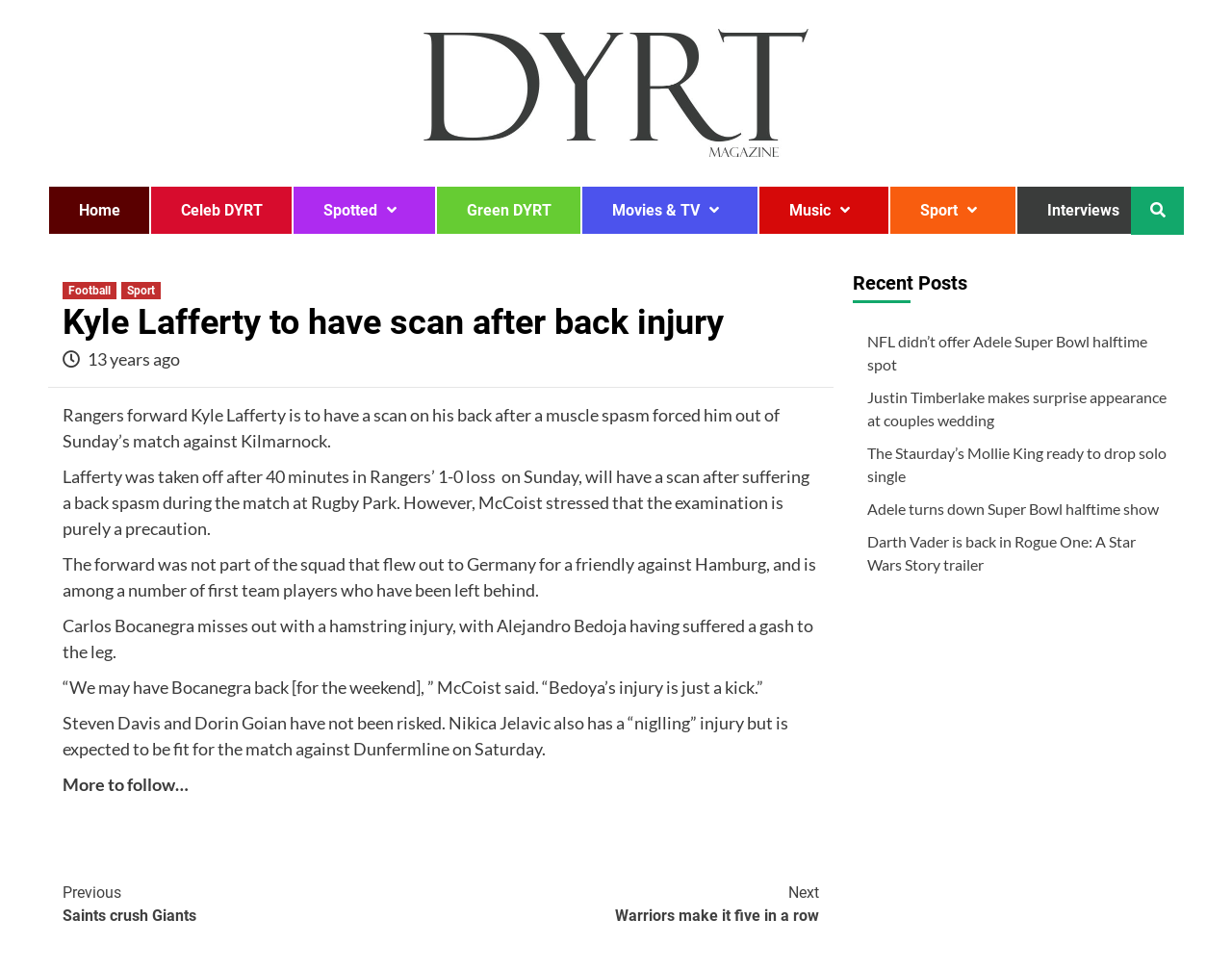What is the sport mentioned in the article?
Look at the image and respond with a single word or a short phrase.

Football